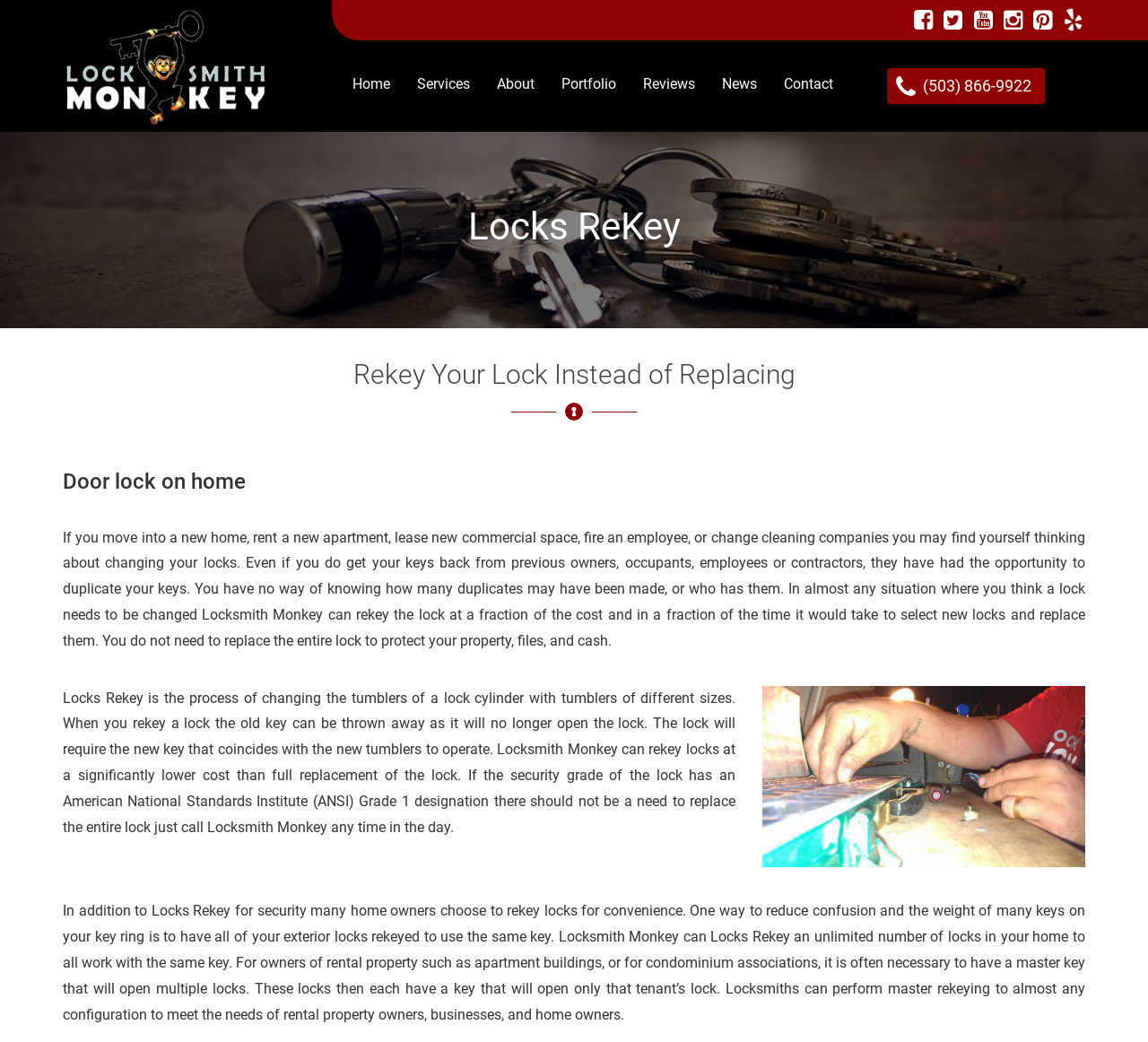What type of locks can be rekeyed by Locksmith Monkey?
Please respond to the question with a detailed and thorough explanation.

The webpage mentions that if the security grade of the lock has an American National Standards Institute (ANSI) Grade 1 designation, there should not be a need to replace the entire lock, and Locksmith Monkey can rekey it instead.